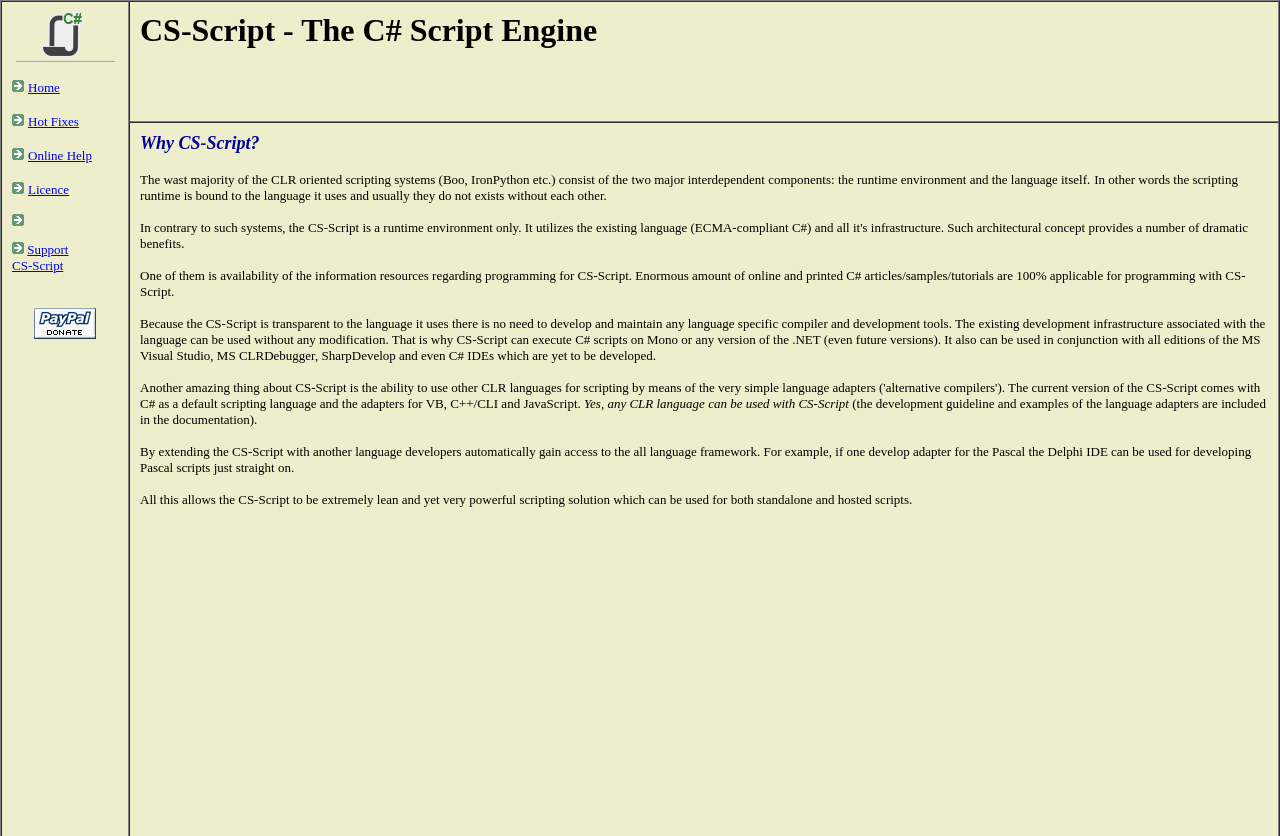Find the bounding box coordinates for the HTML element described as: "Home". The coordinates should consist of four float values between 0 and 1, i.e., [left, top, right, bottom].

[0.022, 0.093, 0.047, 0.114]